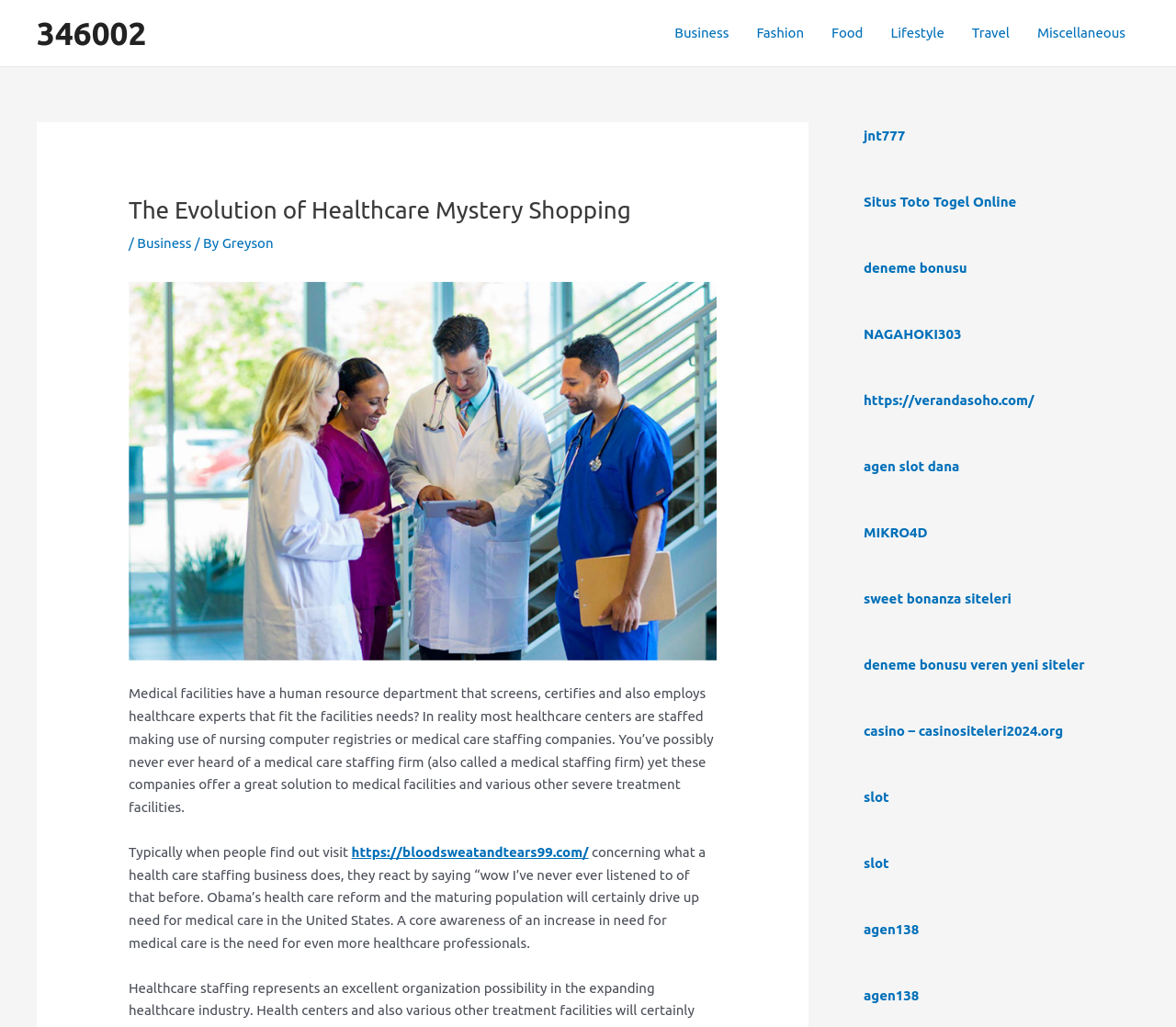Please specify the bounding box coordinates of the region to click in order to perform the following instruction: "Visit the website 'https://bloodsweatandtears99.com/'".

[0.299, 0.822, 0.501, 0.837]